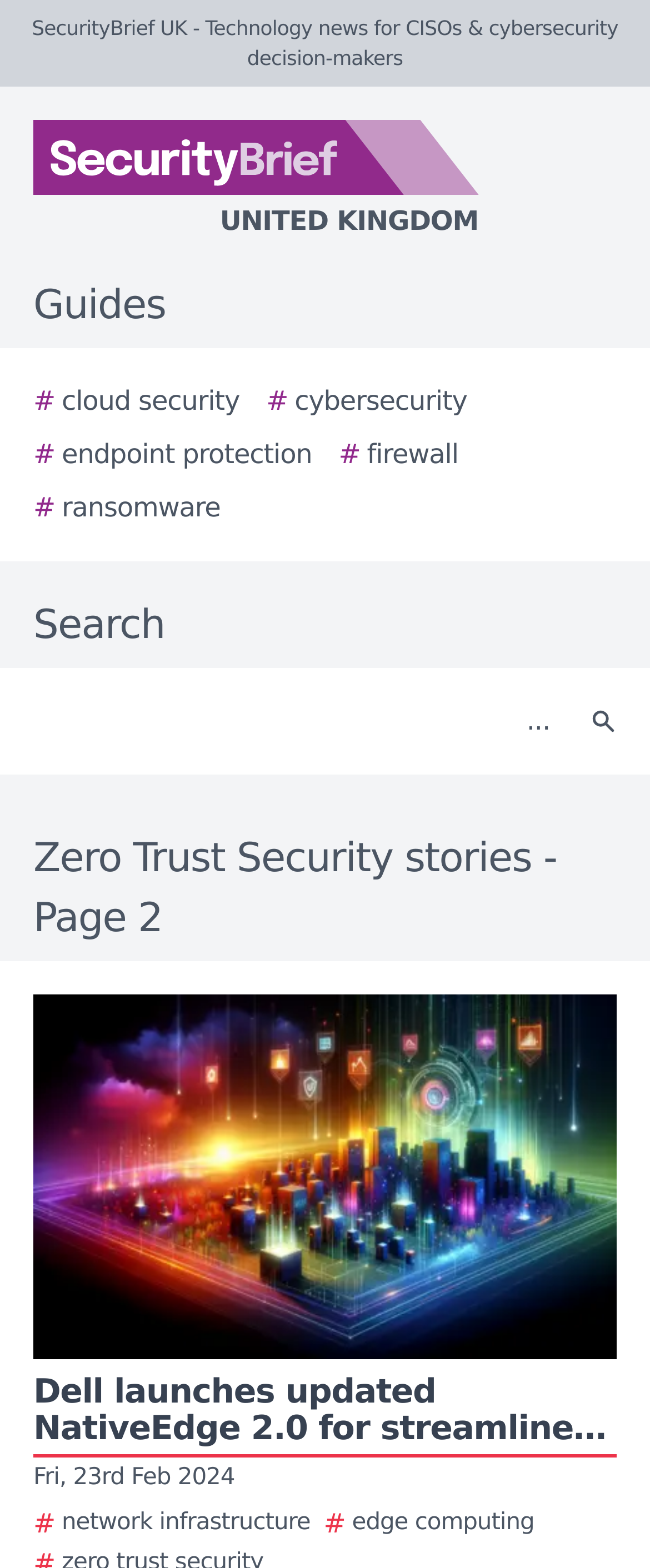What type of stories are featured on this page?
Please ensure your answer is as detailed and informative as possible.

I looked at the heading element on the webpage, which has the text 'Zero Trust Security stories - Page 2'. This suggests that the stories featured on this page are related to Zero Trust Security.